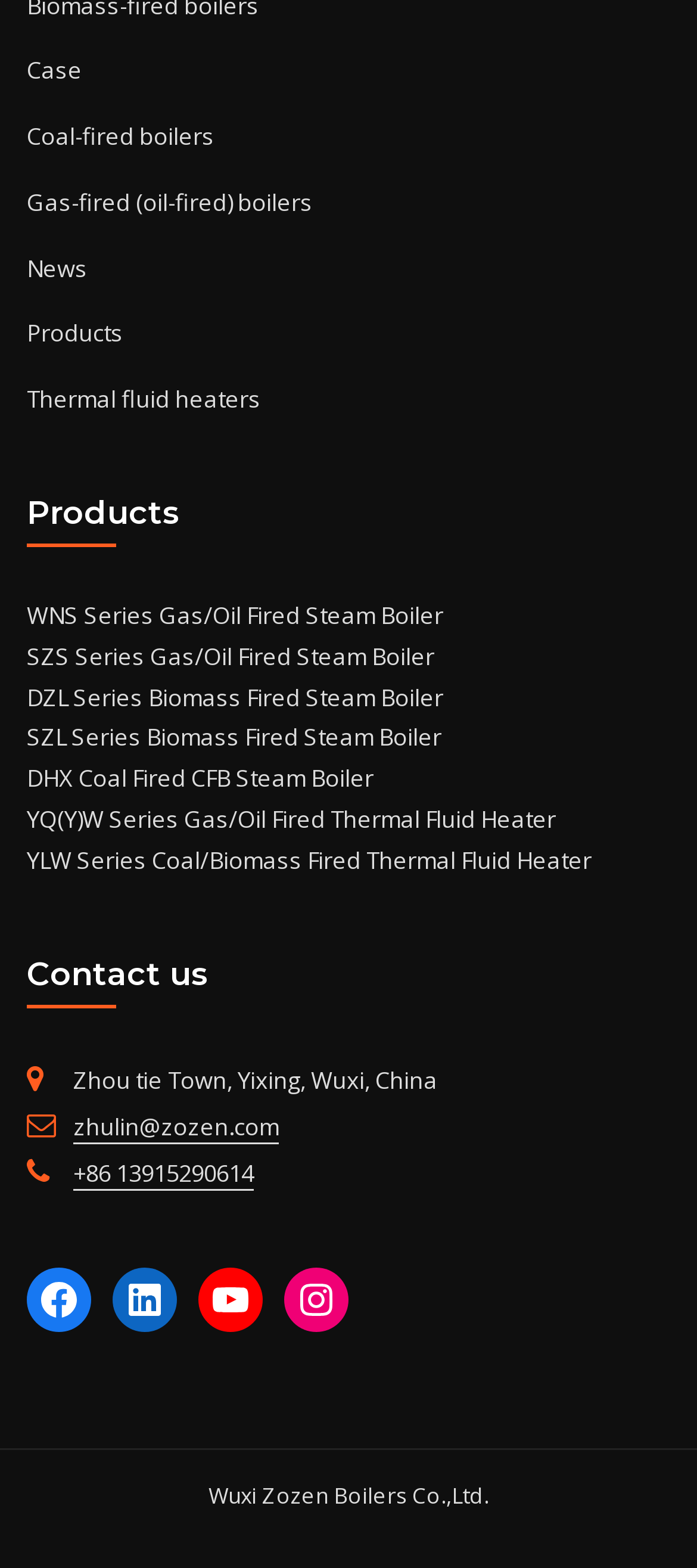Determine the bounding box coordinates of the UI element that matches the following description: "M.J.T. de Vries (Marjan)". The coordinates should be four float numbers between 0 and 1 in the format [left, top, right, bottom].

None